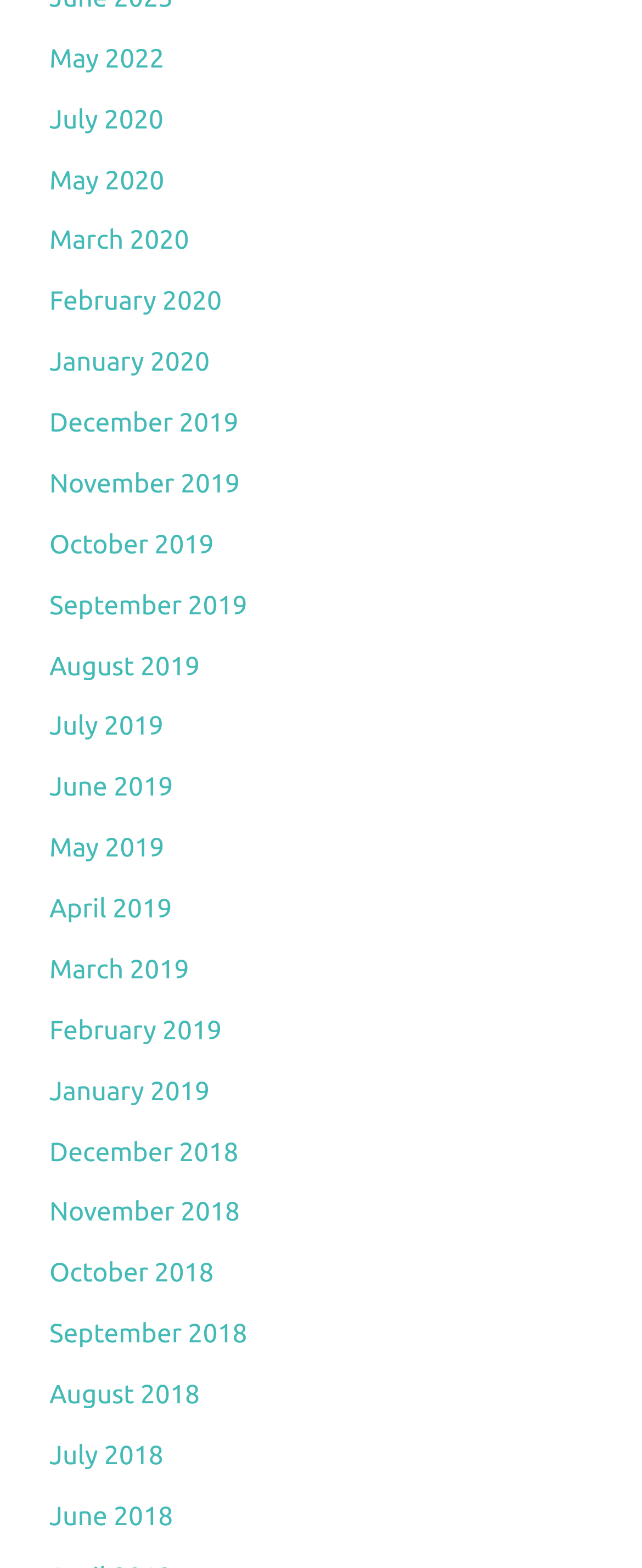What is the earliest month available?
Provide a thorough and detailed answer to the question.

By examining the list of links on the webpage, I found that the earliest month available is December 2018, which is the last link in the list.